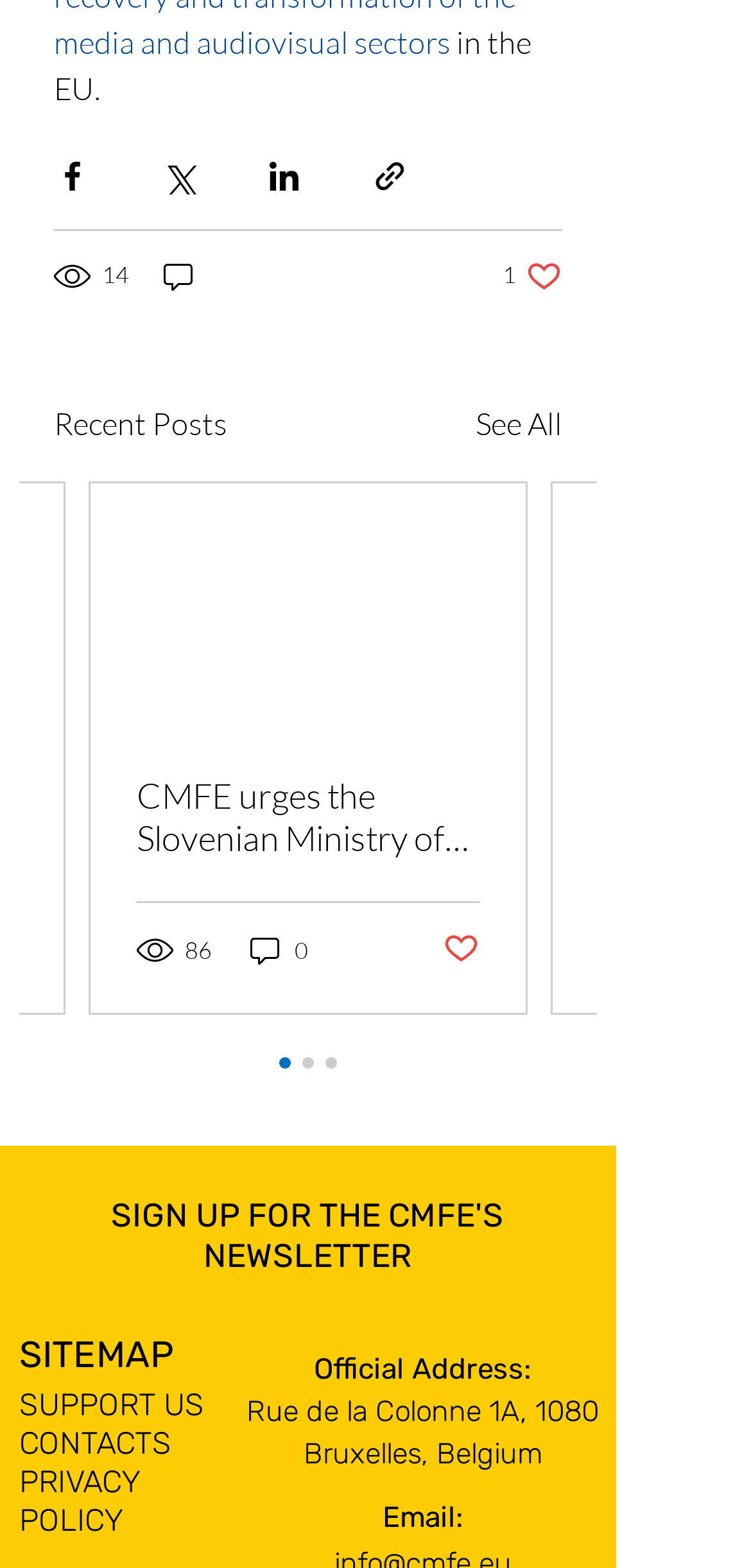What is the name of the newsletter mentioned on the webpage?
Using the screenshot, give a one-word or short phrase answer.

CMFE's NEWSLETTER